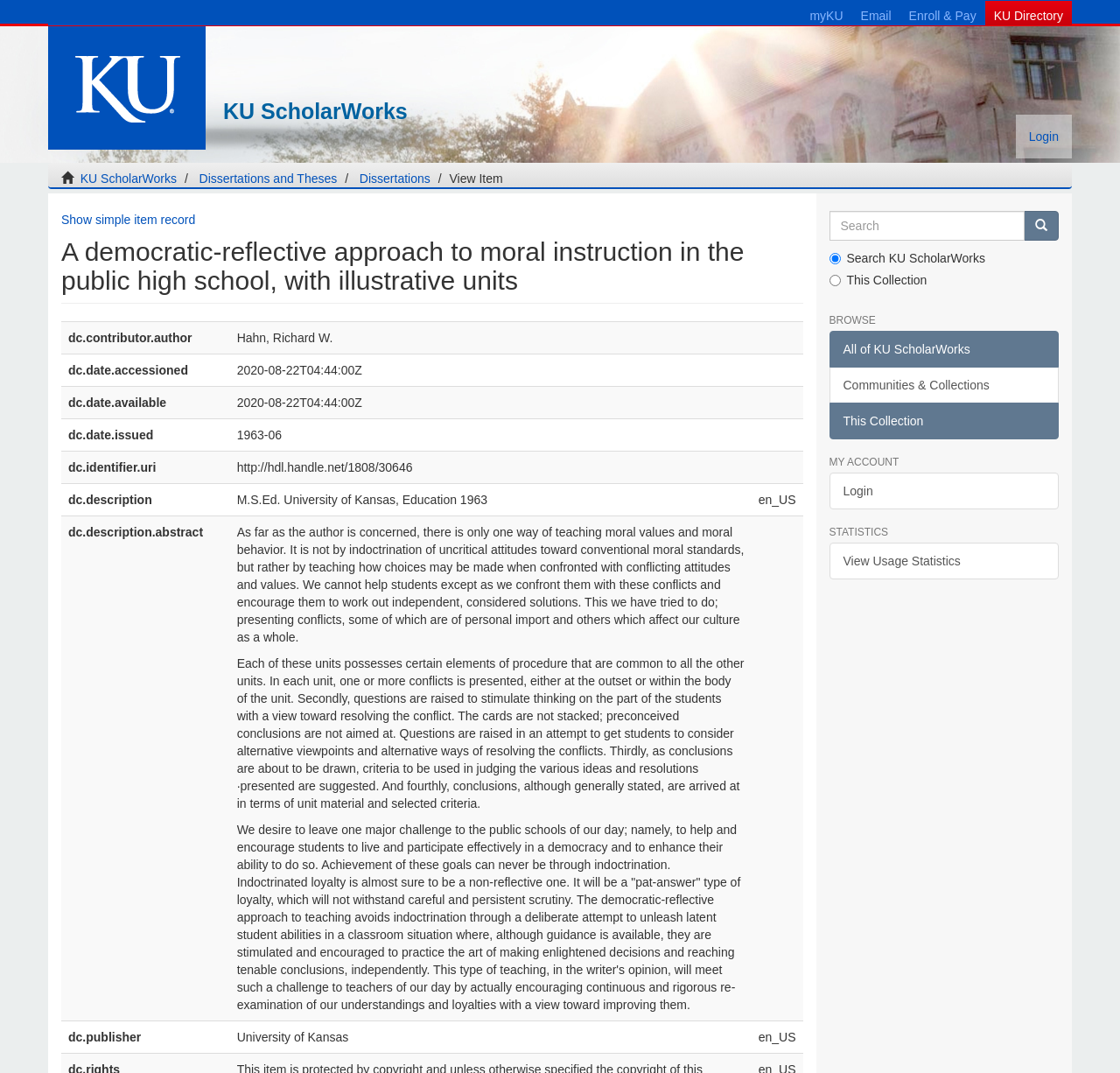Provide a single word or phrase to answer the given question: 
What is the university that published this dissertation?

University of Kansas